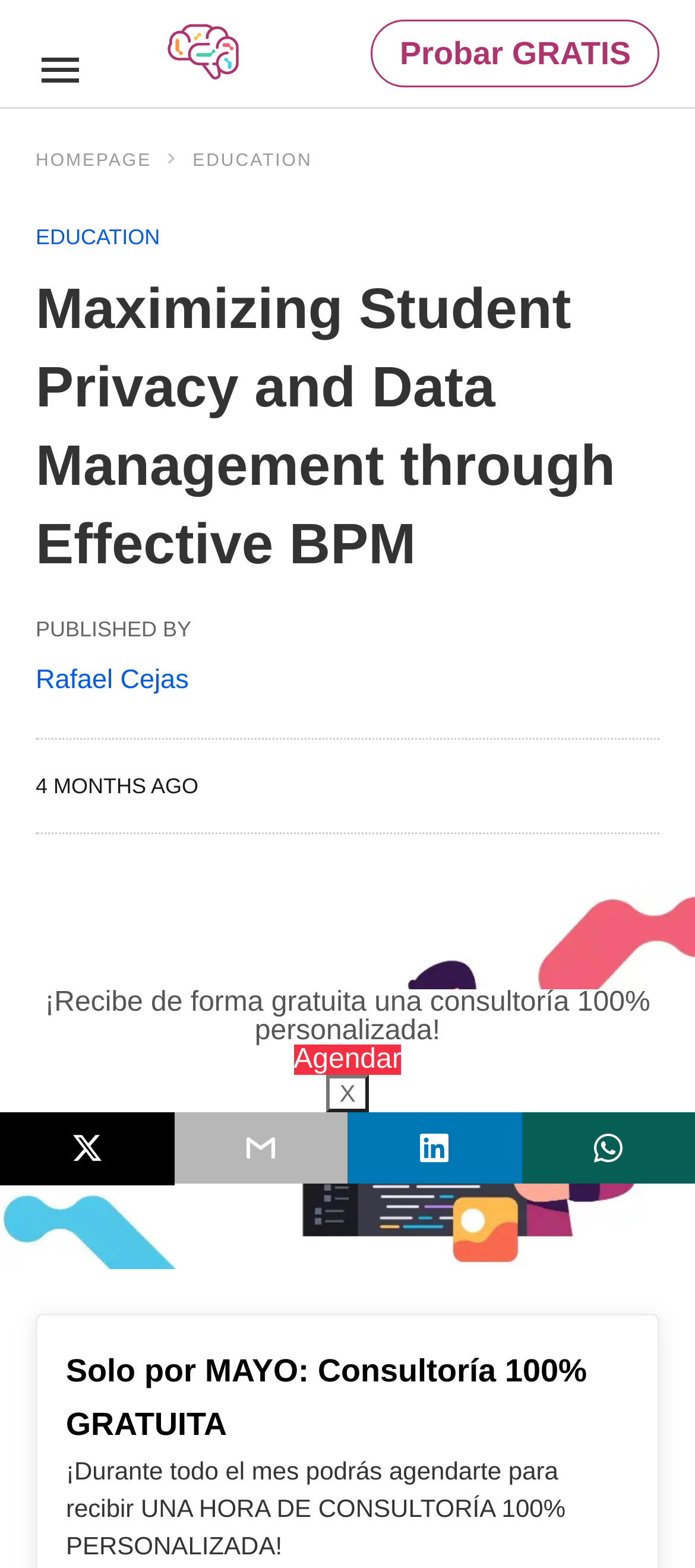Generate the text of the webpage's primary heading.

Maximizing Student Privacy and Data Management through Effective BPM